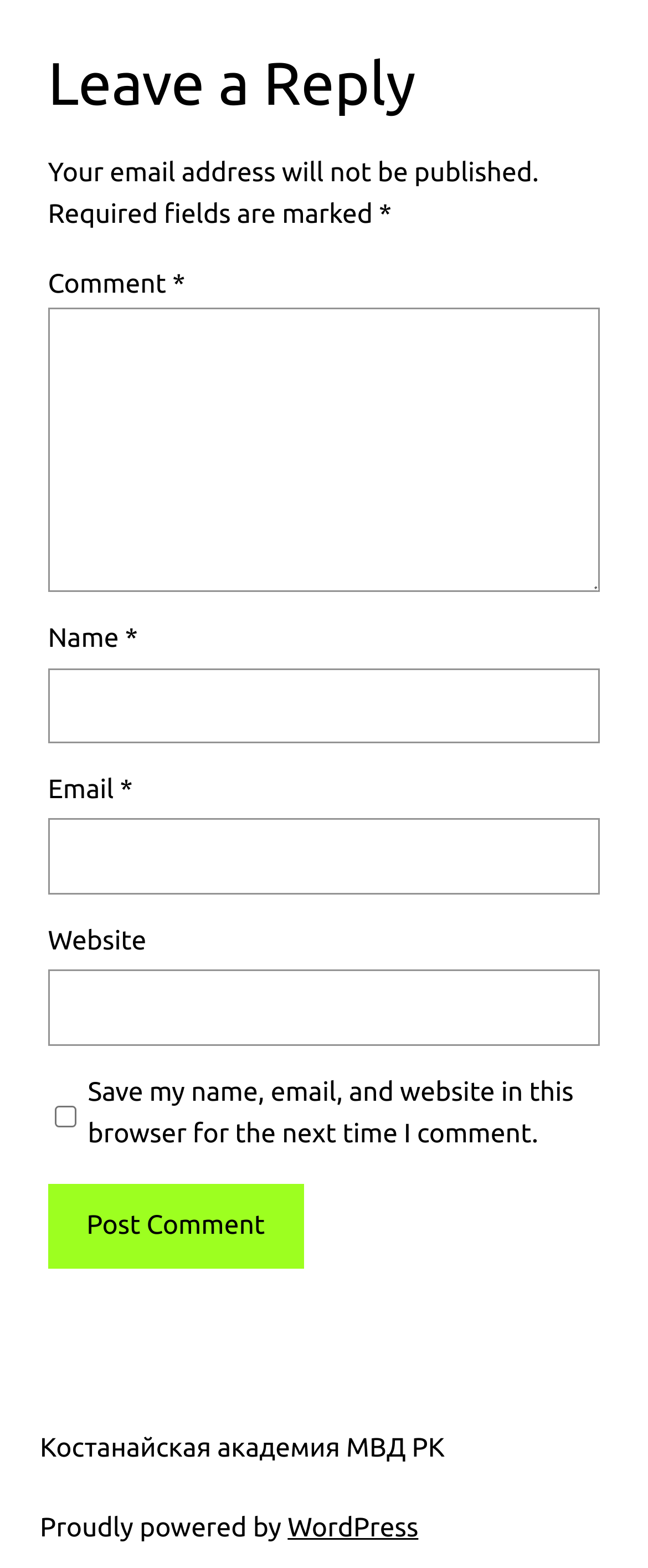What is the default state of the 'Save my name, email, and website' checkbox? Refer to the image and provide a one-word or short phrase answer.

Unchecked